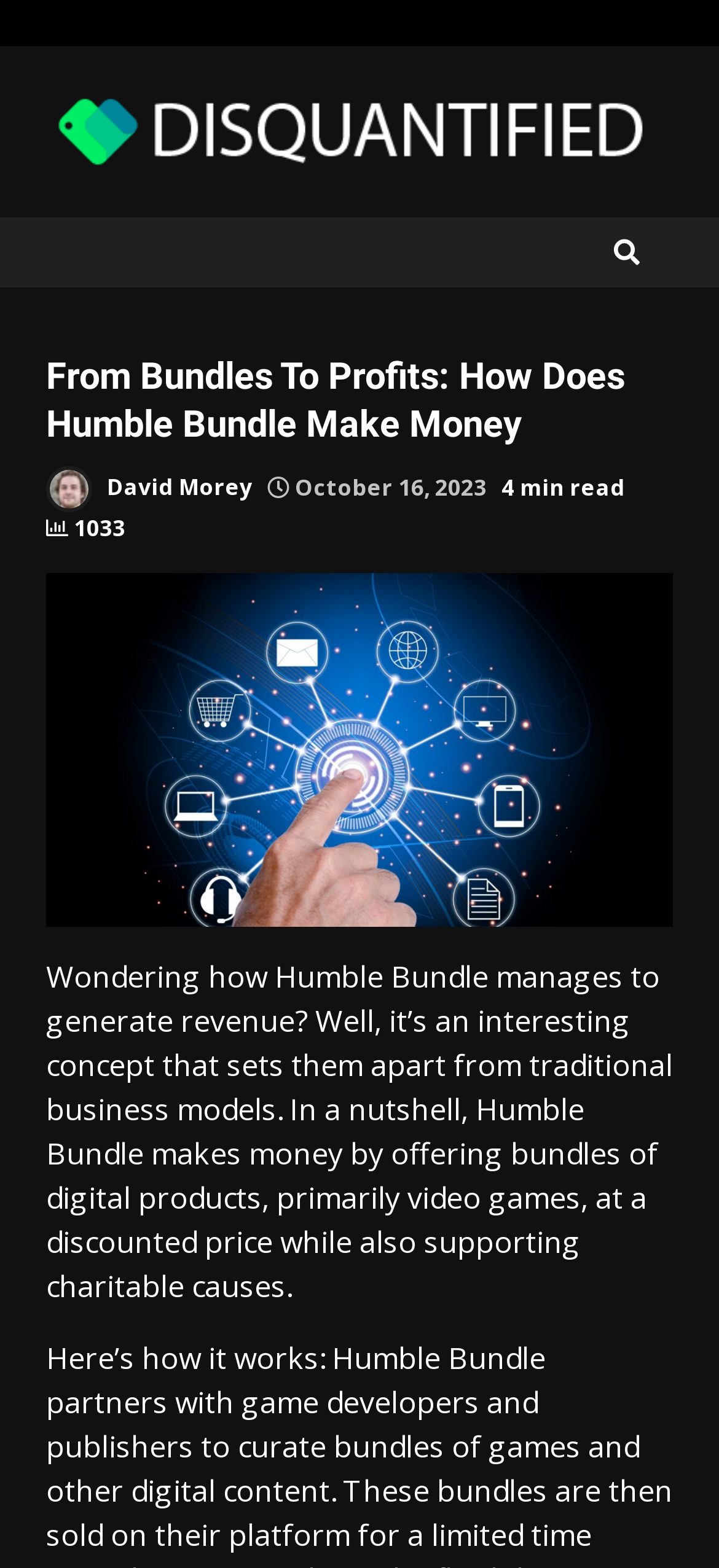Find the primary header on the webpage and provide its text.

From Bundles To Profits: How Does Humble Bundle Make Money